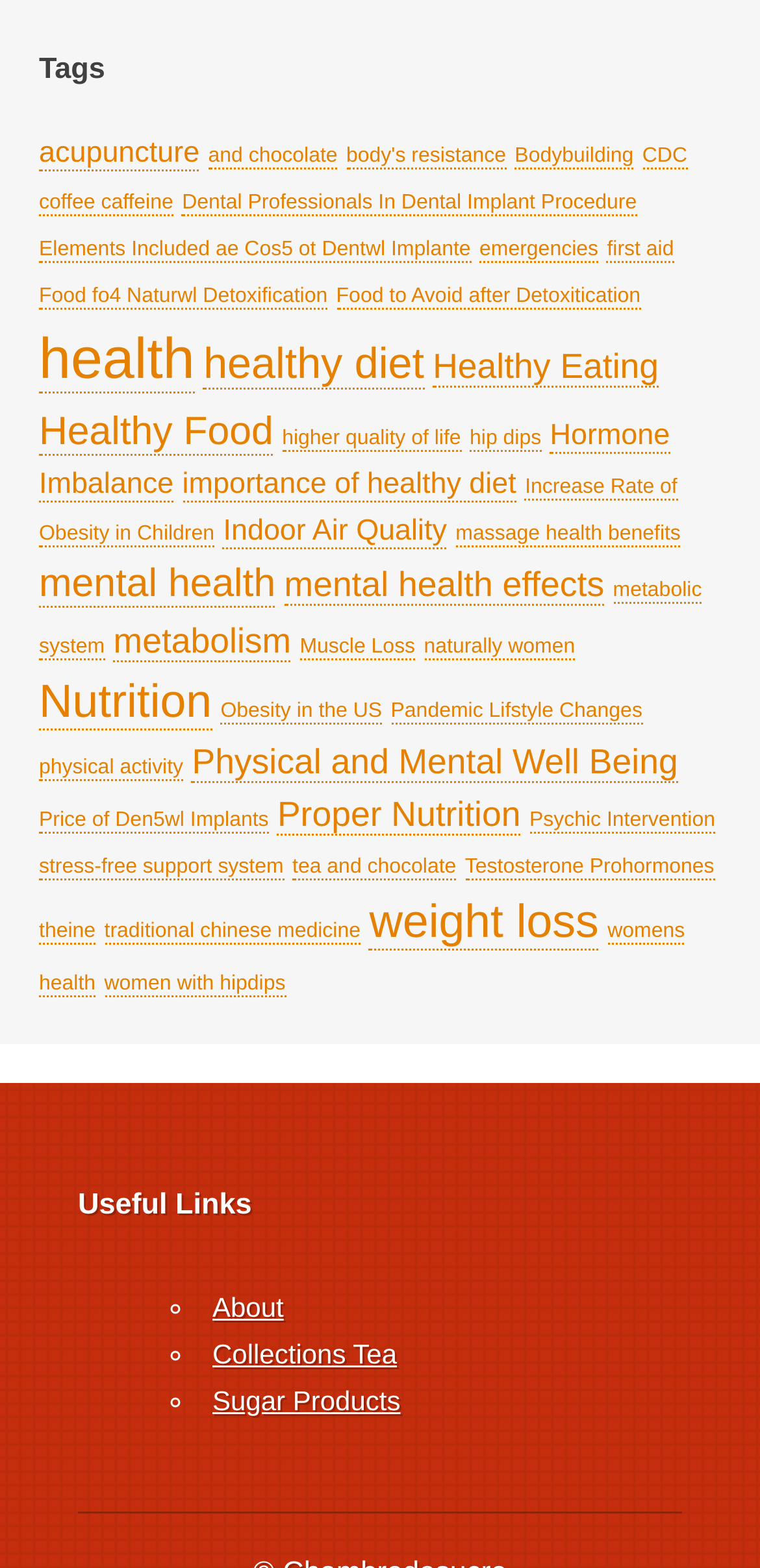Use a single word or phrase to answer the question:
How many links are listed under 'Tags'?

30